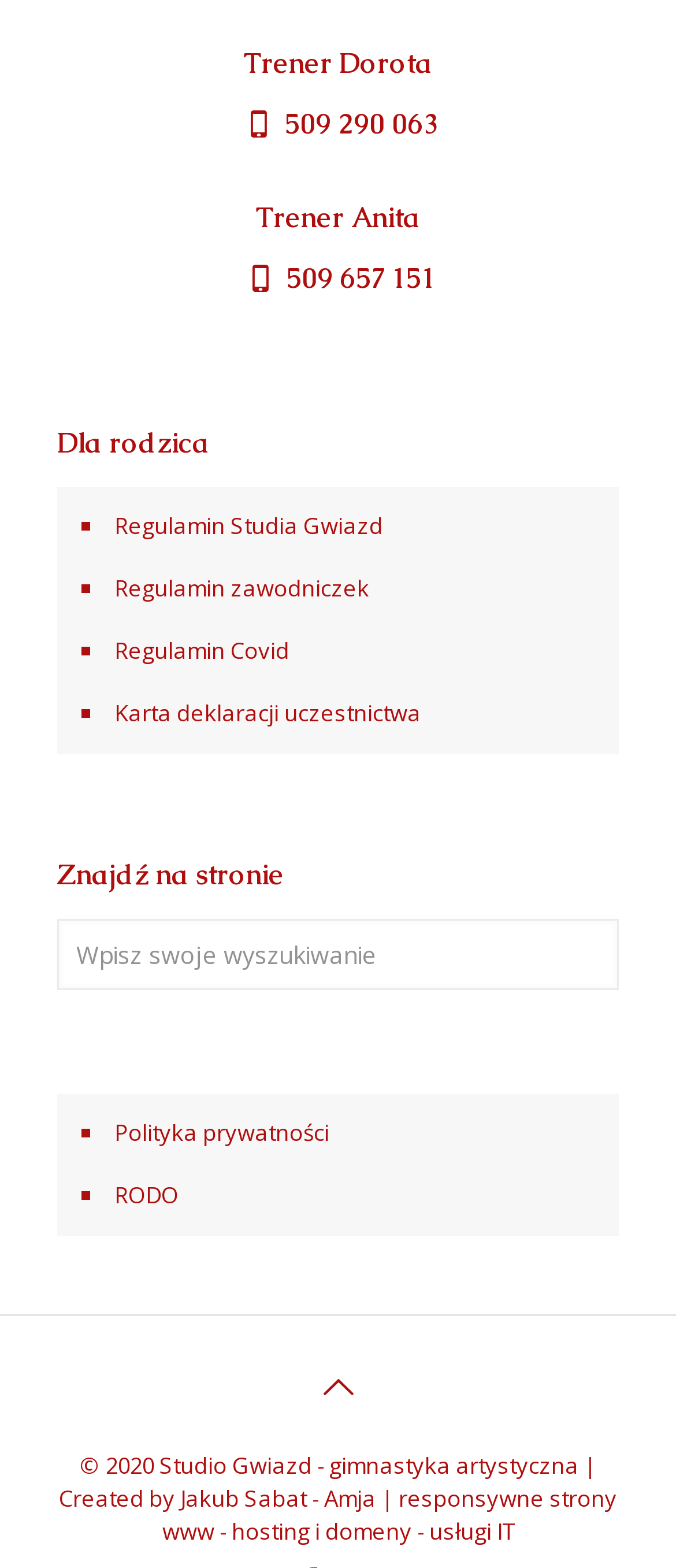Highlight the bounding box coordinates of the element that should be clicked to carry out the following instruction: "Read the regulation for Covid". The coordinates must be given as four float numbers ranging from 0 to 1, i.e., [left, top, right, bottom].

[0.162, 0.396, 0.89, 0.436]